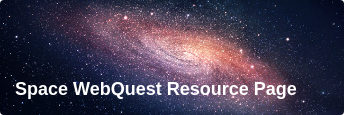What is the color of the title text?
Refer to the image and provide a thorough answer to the question.

The caption states that the title 'Space WebQuest Resource Page' is prominently displayed in bold white text, indicating that the color of the title text is white.